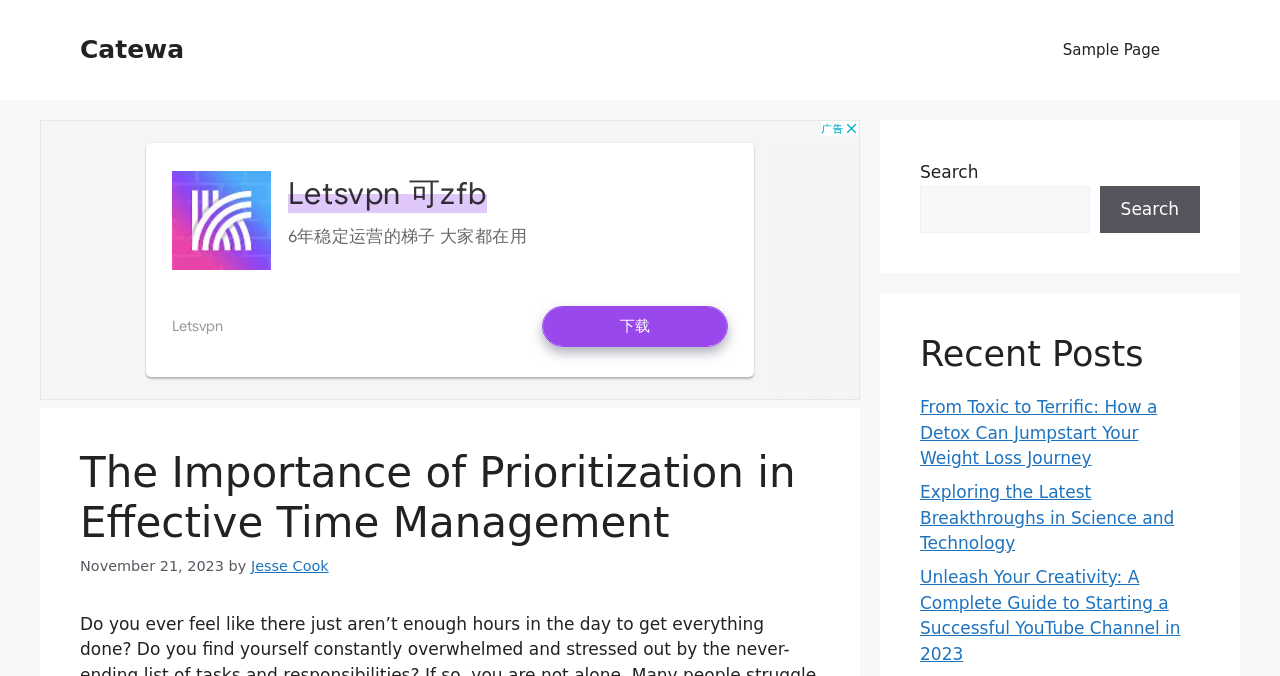Provide the bounding box coordinates for the UI element described in this sentence: "aria-label="Advertisement" name="aswift_1" title="Advertisement"". The coordinates should be four float values between 0 and 1, i.e., [left, top, right, bottom].

[0.031, 0.178, 0.672, 0.592]